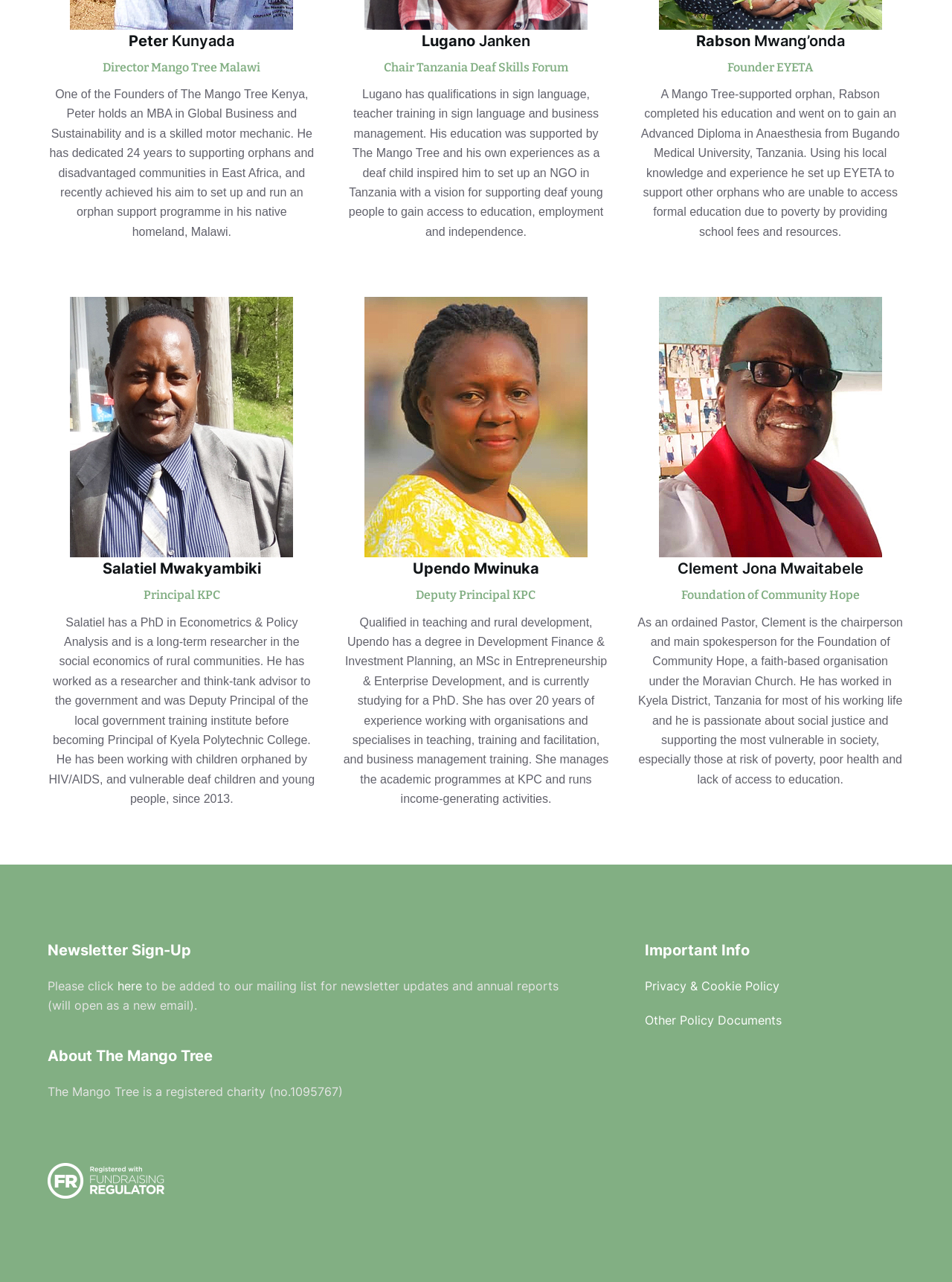Please answer the following question as detailed as possible based on the image: 
How many people are featured on this webpage?

The webpage features five individuals, namely Peter Kunyada, Lugano Janken, Rabson Mwang'onda, Salatiel Mwakyambiki, and Upendo Mwinuka, each with their own section and description.